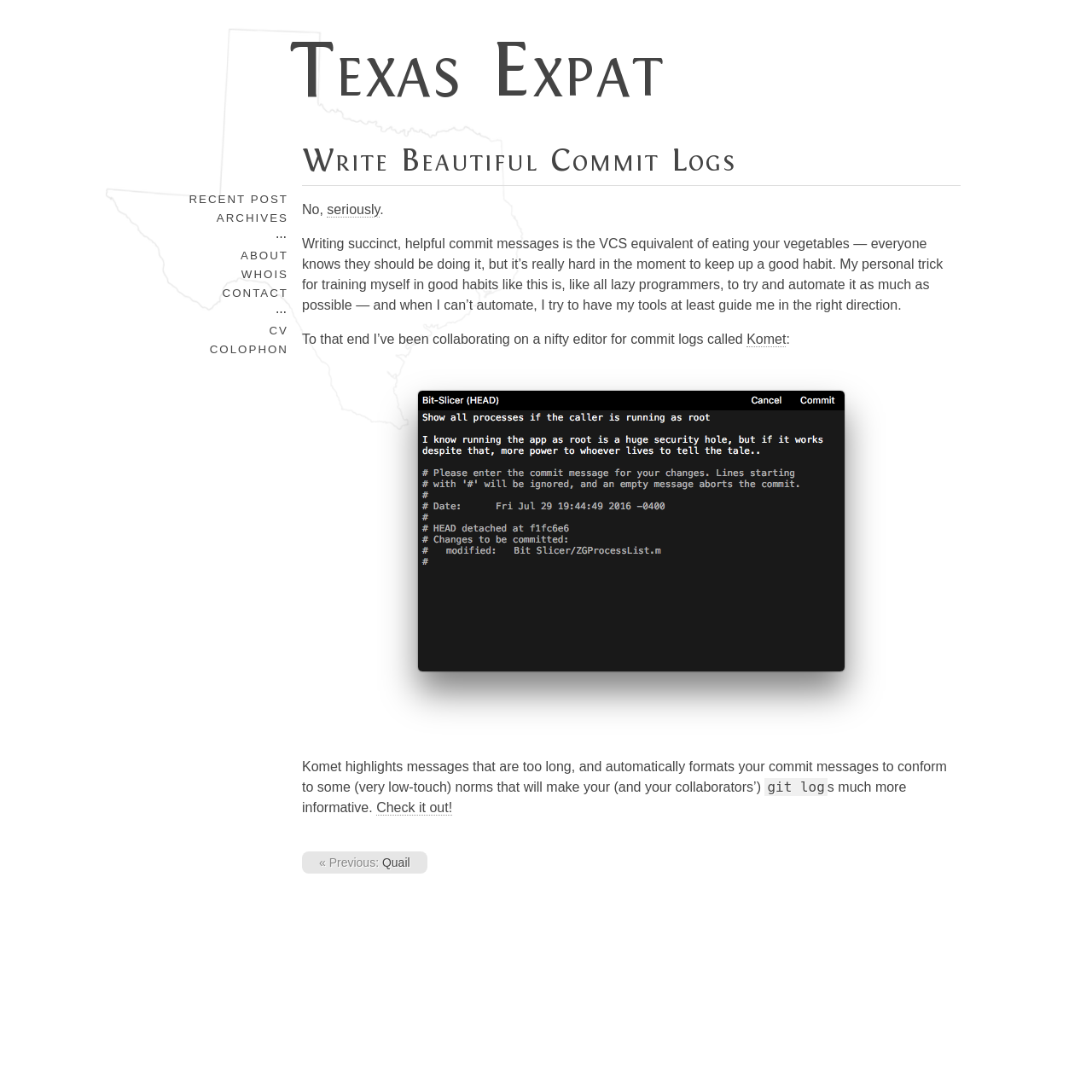Please use the details from the image to answer the following question comprehensively:
What is the purpose of Komet?

I inferred the answer by reading the text that describes Komet's functionality, which highlights messages that are too long and automatically formats commit messages to conform to certain norms.